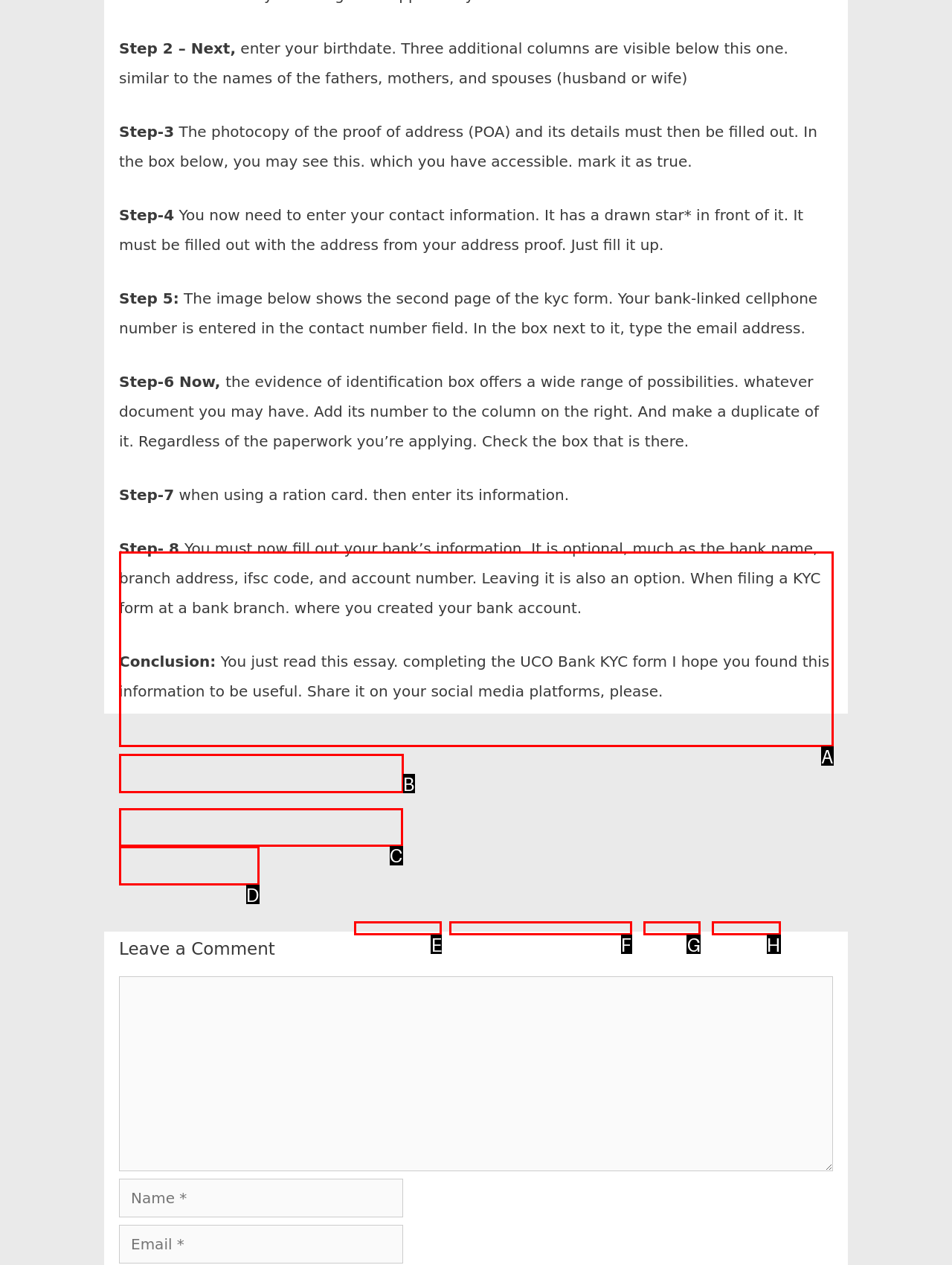Identify which HTML element should be clicked to fulfill this instruction: Enter your email Reply with the correct option's letter.

C